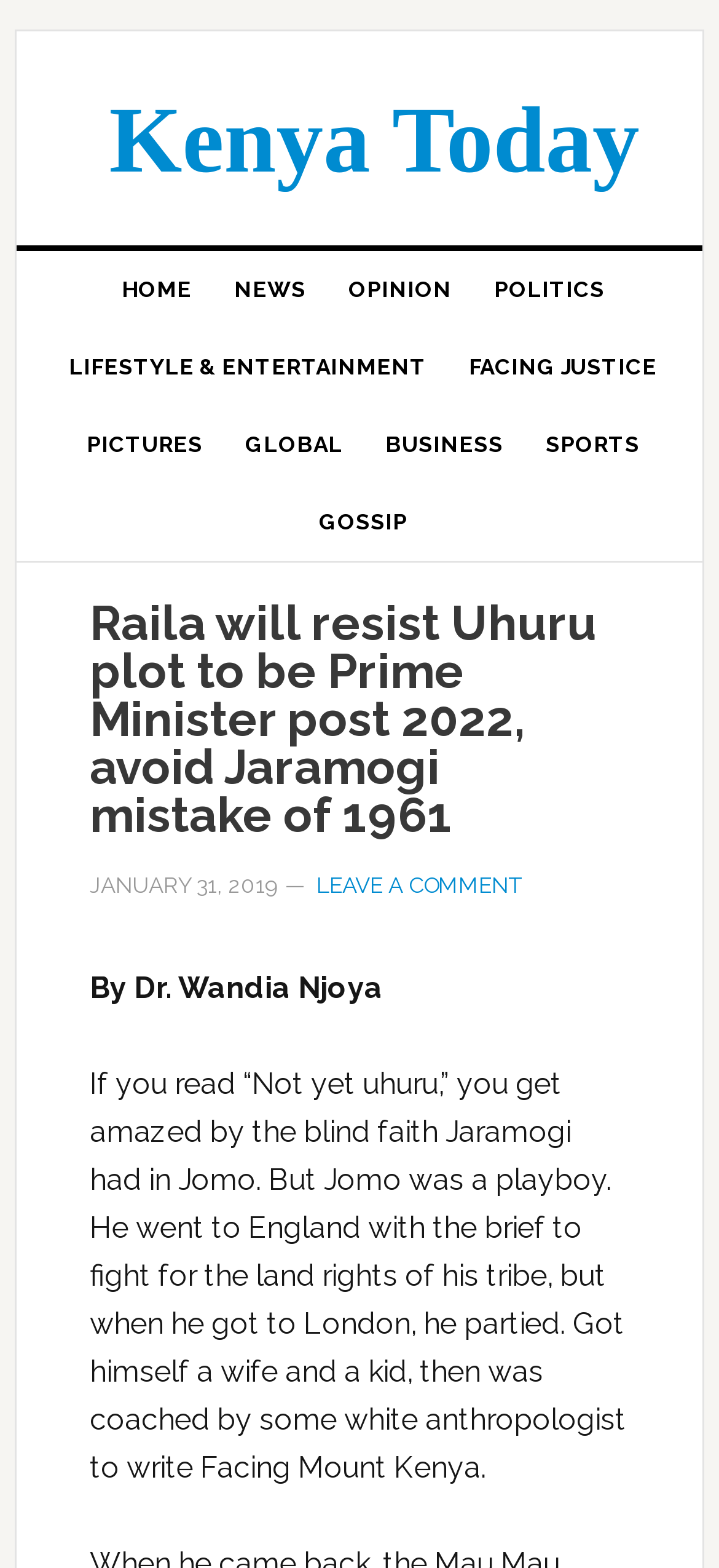Specify the bounding box coordinates of the element's region that should be clicked to achieve the following instruction: "Click on the OPINION link". The bounding box coordinates consist of four float numbers between 0 and 1, in the format [left, top, right, bottom].

[0.454, 0.16, 0.659, 0.209]